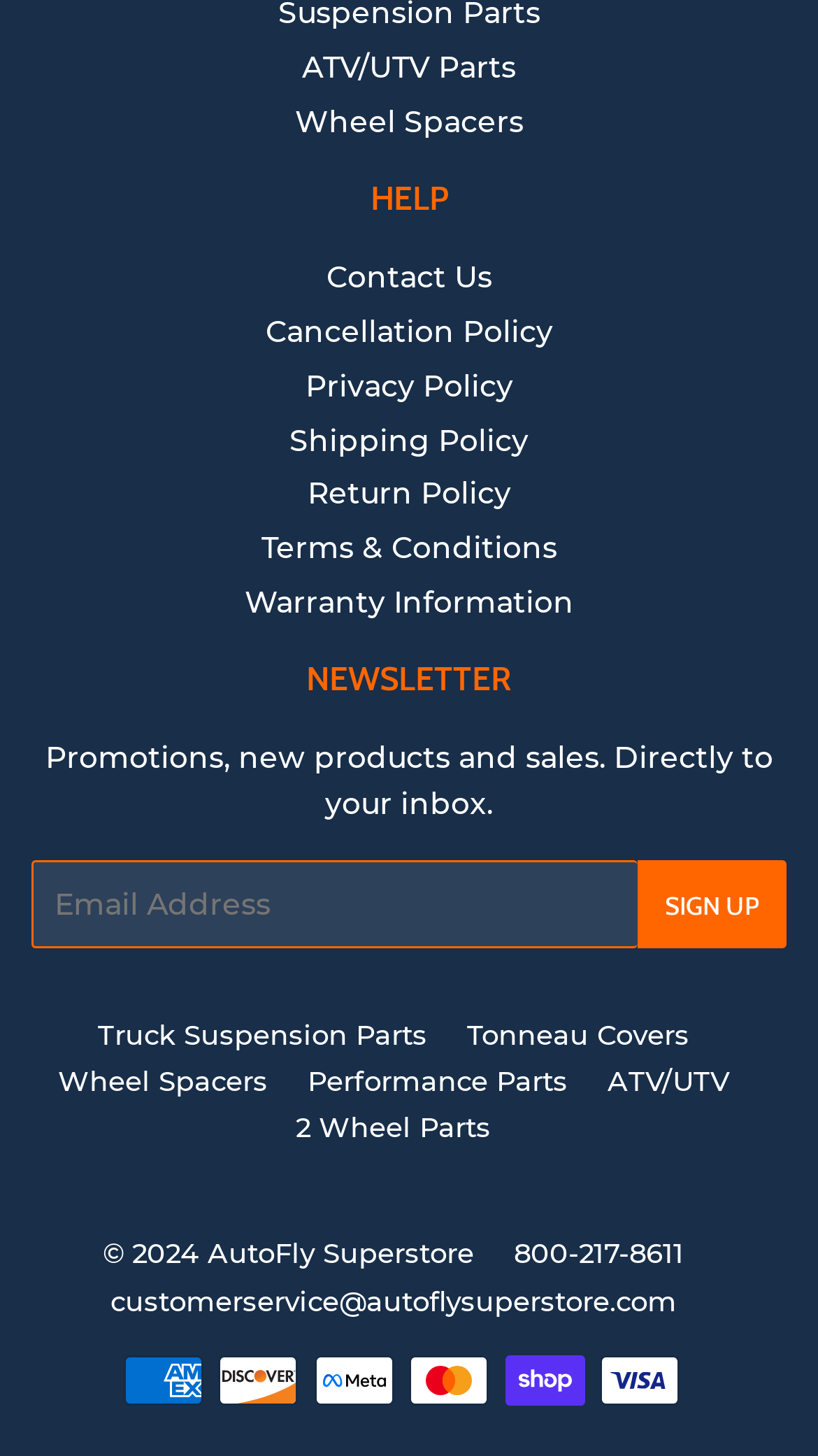What types of products are available on this website?
Refer to the image and provide a one-word or short phrase answer.

Auto parts